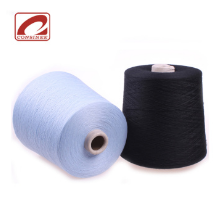Give a thorough caption for the picture.

The image showcases two spools of high-quality yarn prominently displayed against a clean background. On the left, a soft blue yarn is wound neatly around its spool, offering a gentle and serene appearance, while on the right, a sleek black yarn exudes a classic elegance. Both spools feature a central hole for easy threading and handling, highlighting their practical design for knitting and weaving projects. This imagery represents the "Consinee yarn cone cashmere 3 ply stock supply," illustrating the variety and richness of materials available for textile enthusiasts and crafters alike. The Consinee logo is visible in the top left corner, symbolizing the brand's commitment to quality in cashmere and yarn products.